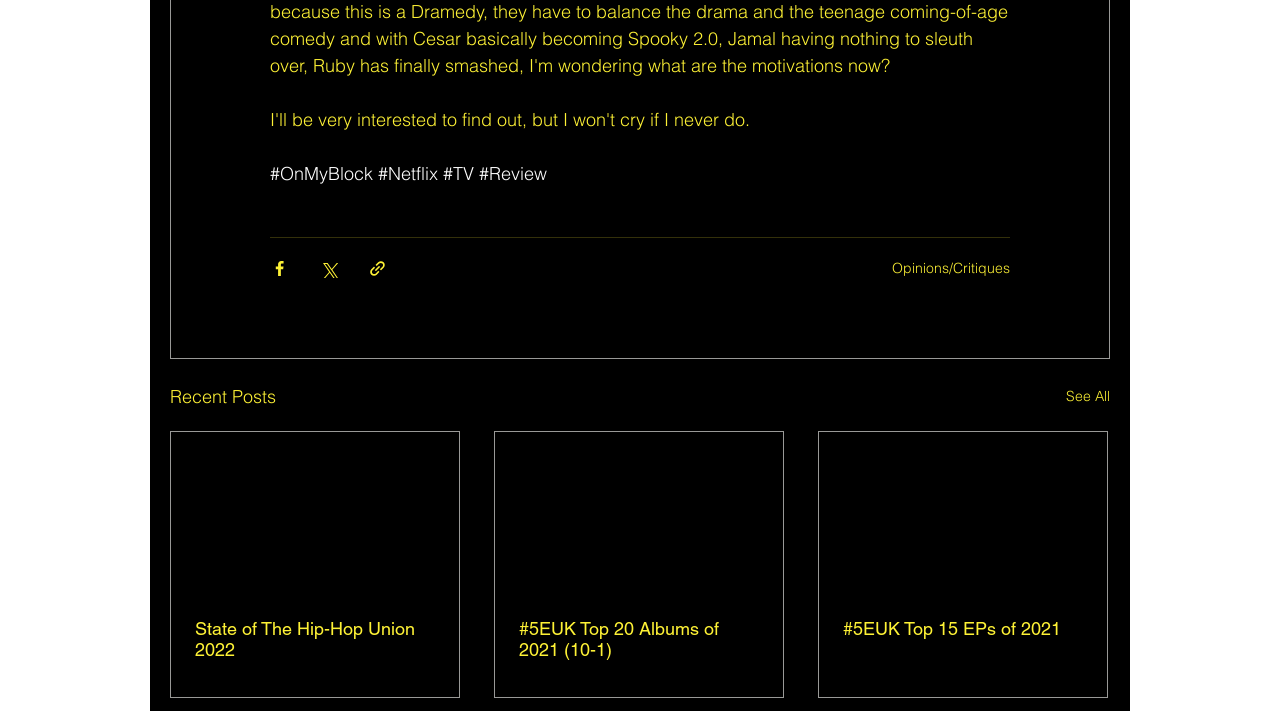Can you look at the image and give a comprehensive answer to the question:
What type of content is featured on this webpage?

The webpage features a list of articles or blog posts, each with a title and a brief summary, indicating that the type of content featured on this webpage is blog posts or articles.